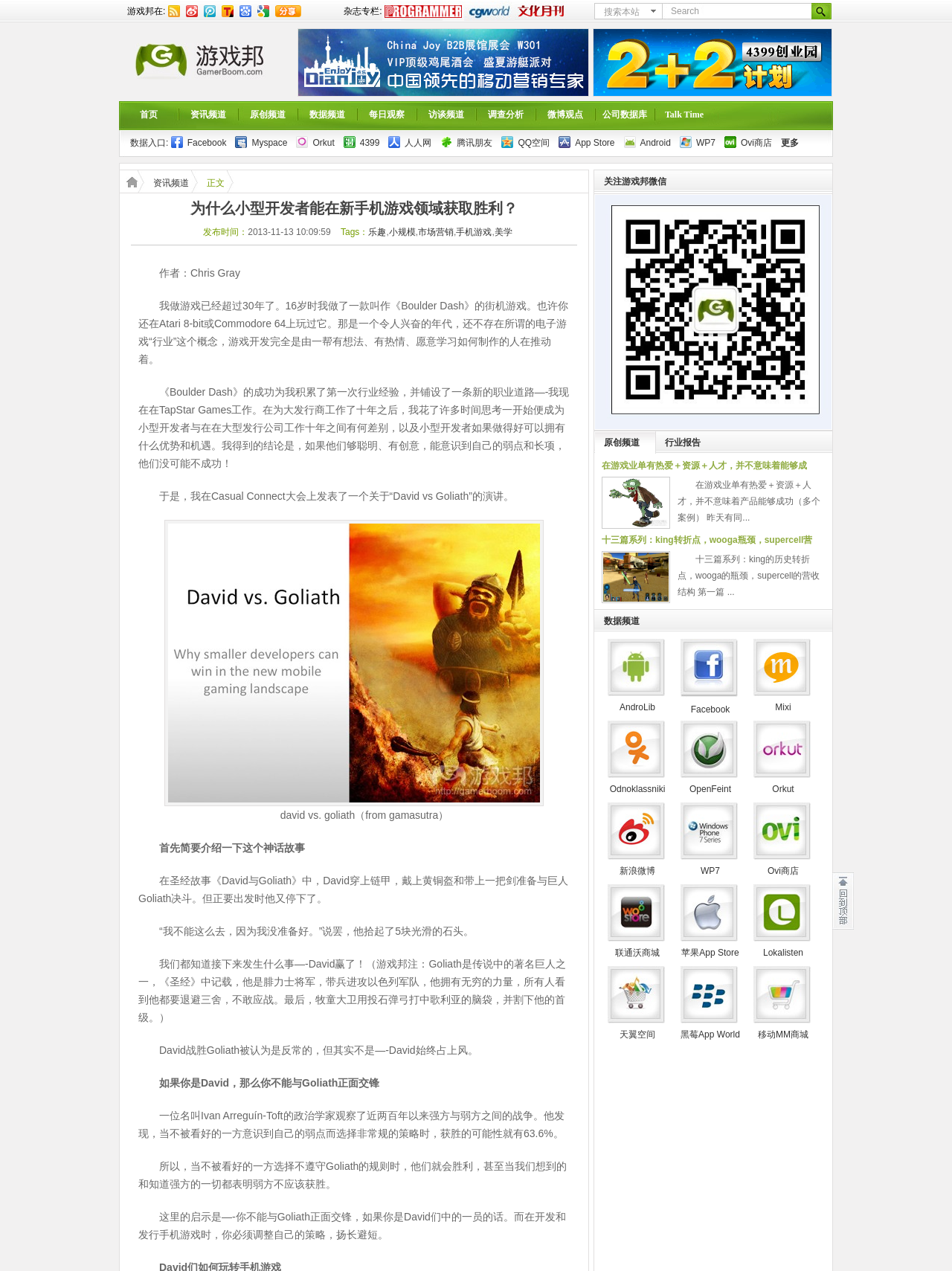Please find the bounding box coordinates for the clickable element needed to perform this instruction: "Follow on Facebook".

[0.197, 0.108, 0.238, 0.116]